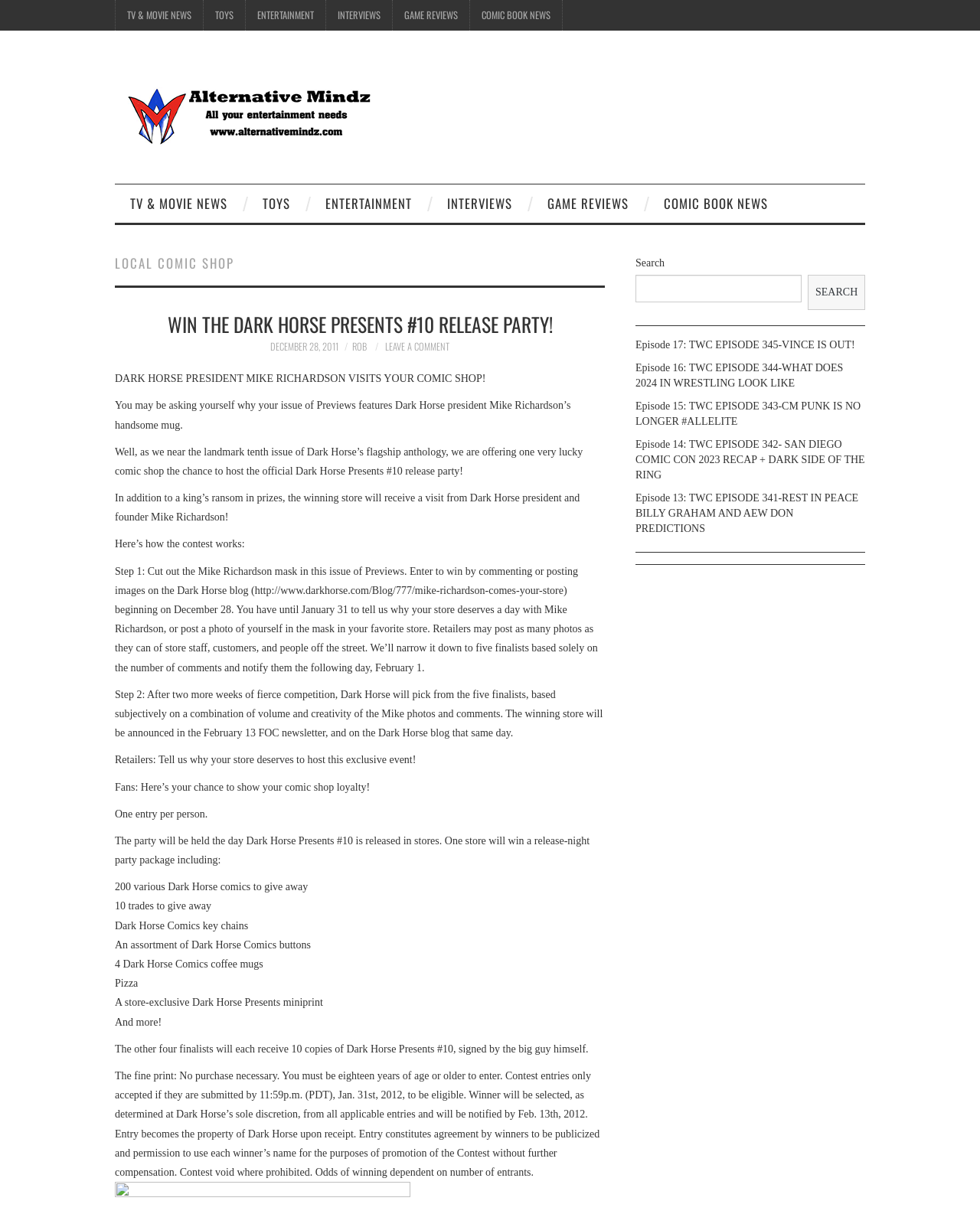Given the following UI element description: "Toys", find the bounding box coordinates in the webpage screenshot.

[0.208, 0.0, 0.25, 0.025]